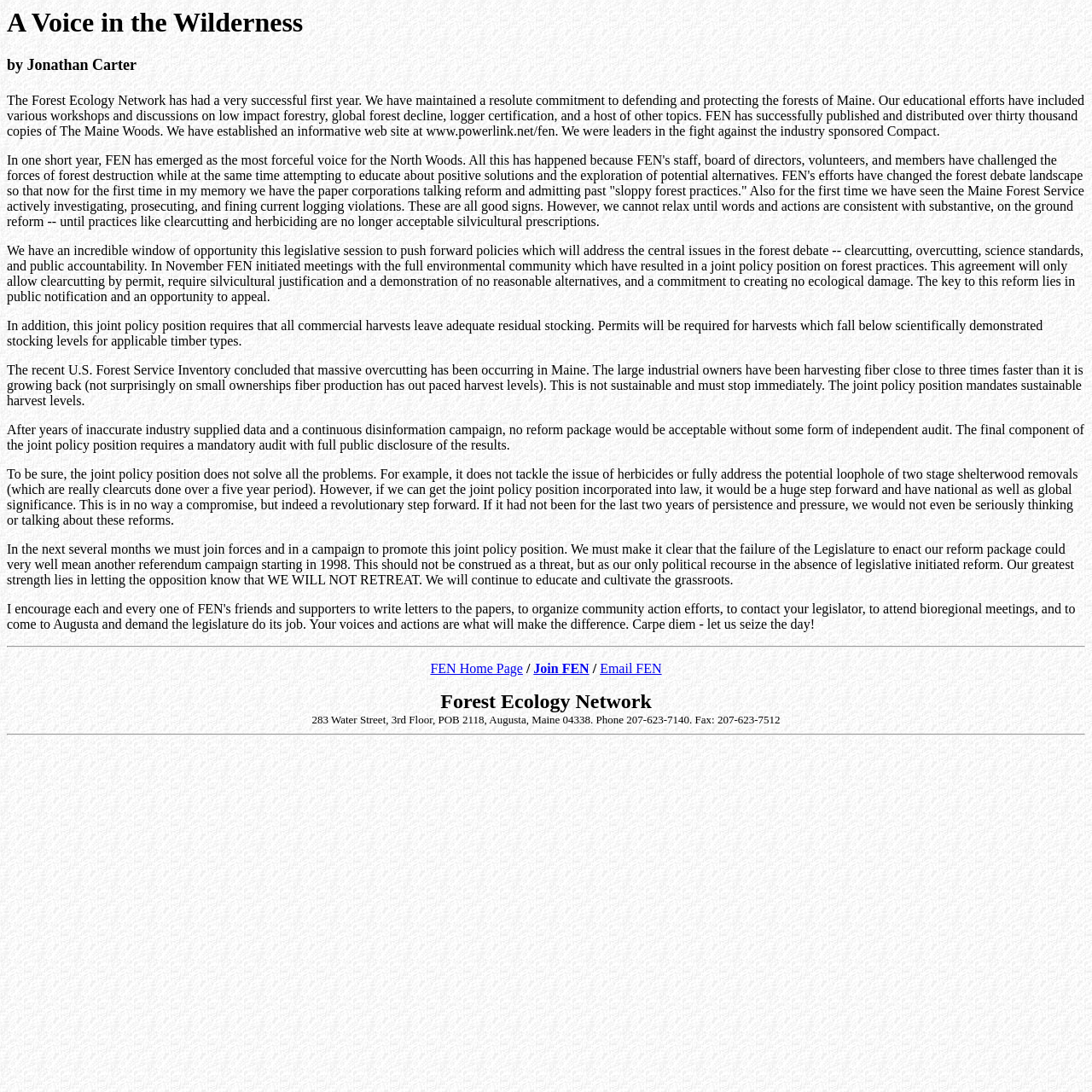Please reply with a single word or brief phrase to the question: 
What is the contact phone number of FEN?

207-623-7140